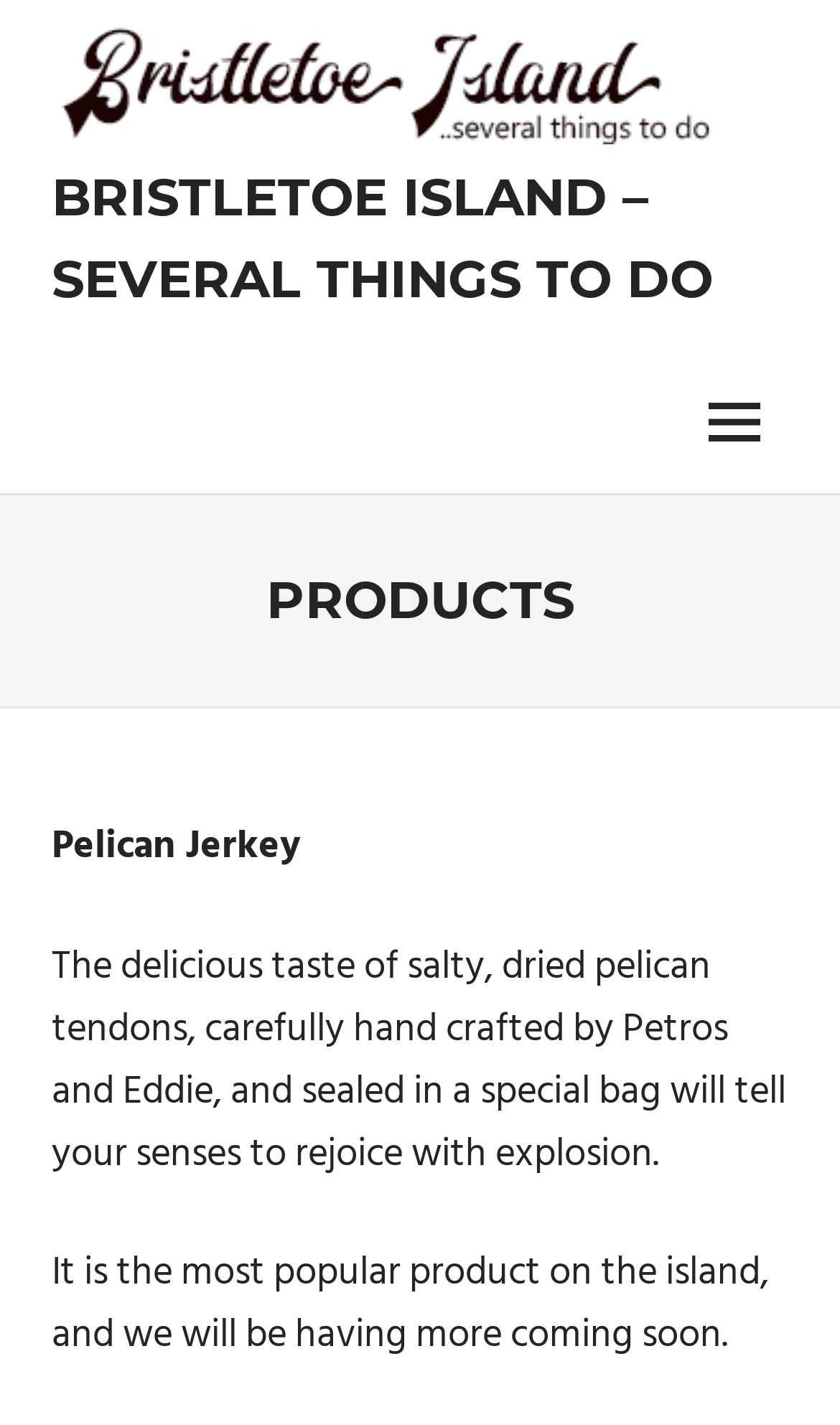What is the purpose of the 'Menu' button?
Please utilize the information in the image to give a detailed response to the question.

The 'Menu' button is a control element that, when expanded, controls the 'primary-menu', which is not explicitly shown on the current webpage, but its purpose can be inferred from its description.